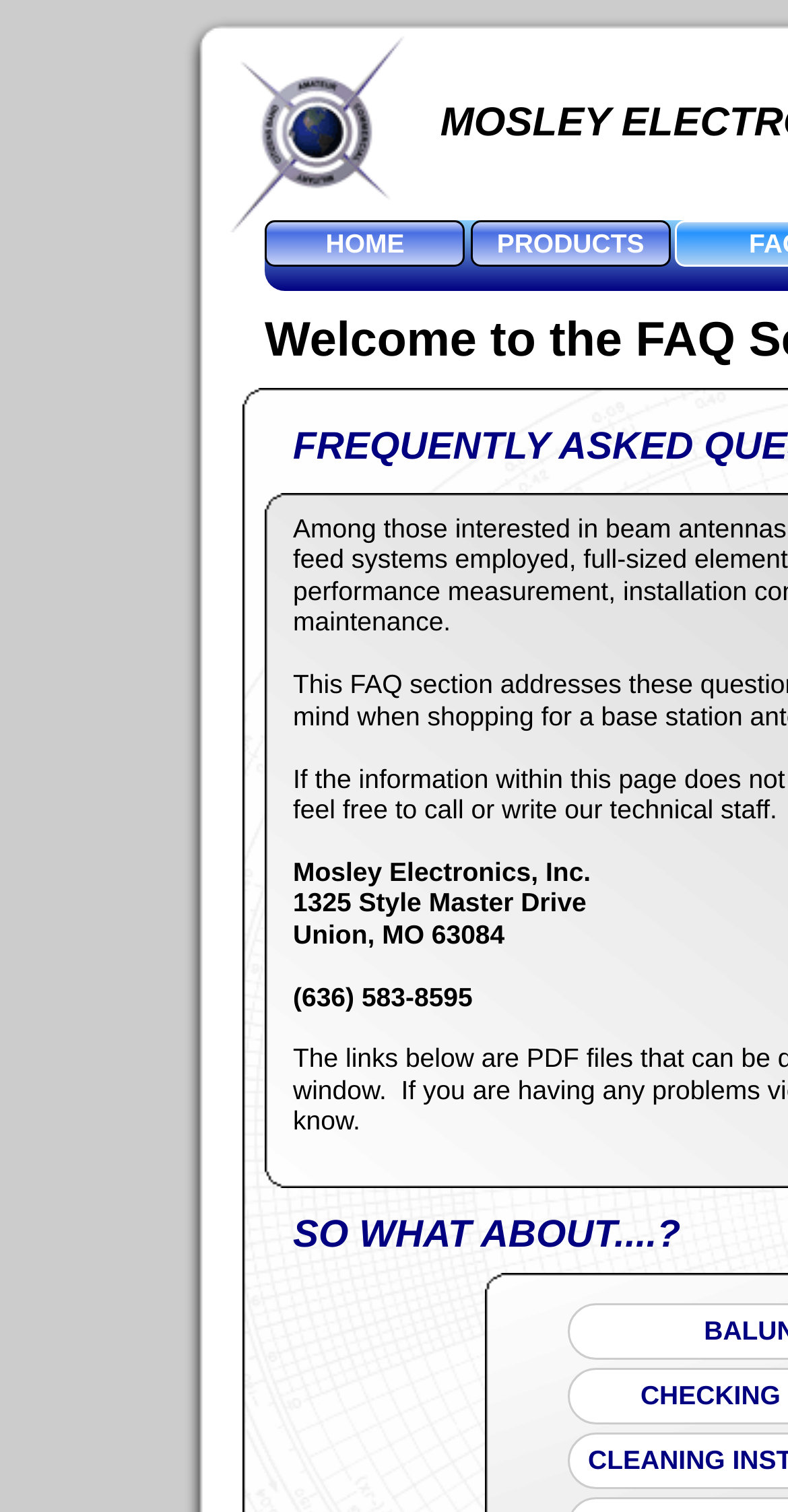How many menu items are there in the top navigation?
Please answer the question as detailed as possible.

There are two menu items in the top navigation, namely 'HOME' and 'PRODUCTS', which can be found in the menuitem elements located at [0.336, 0.146, 0.591, 0.176] and [0.597, 0.146, 0.851, 0.176] respectively.